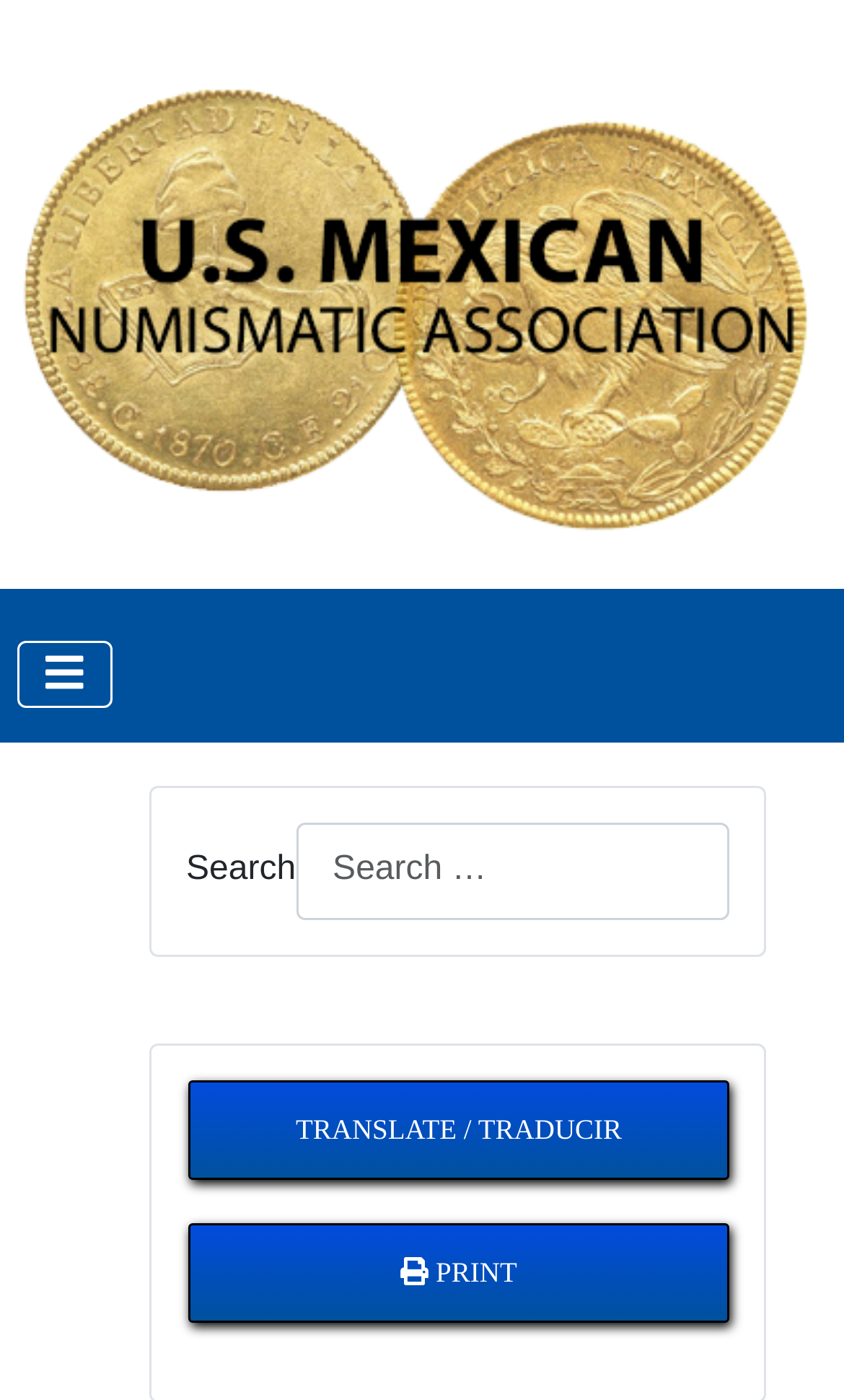What is the main menu item?
From the screenshot, supply a one-word or short-phrase answer.

Toggle Navigation